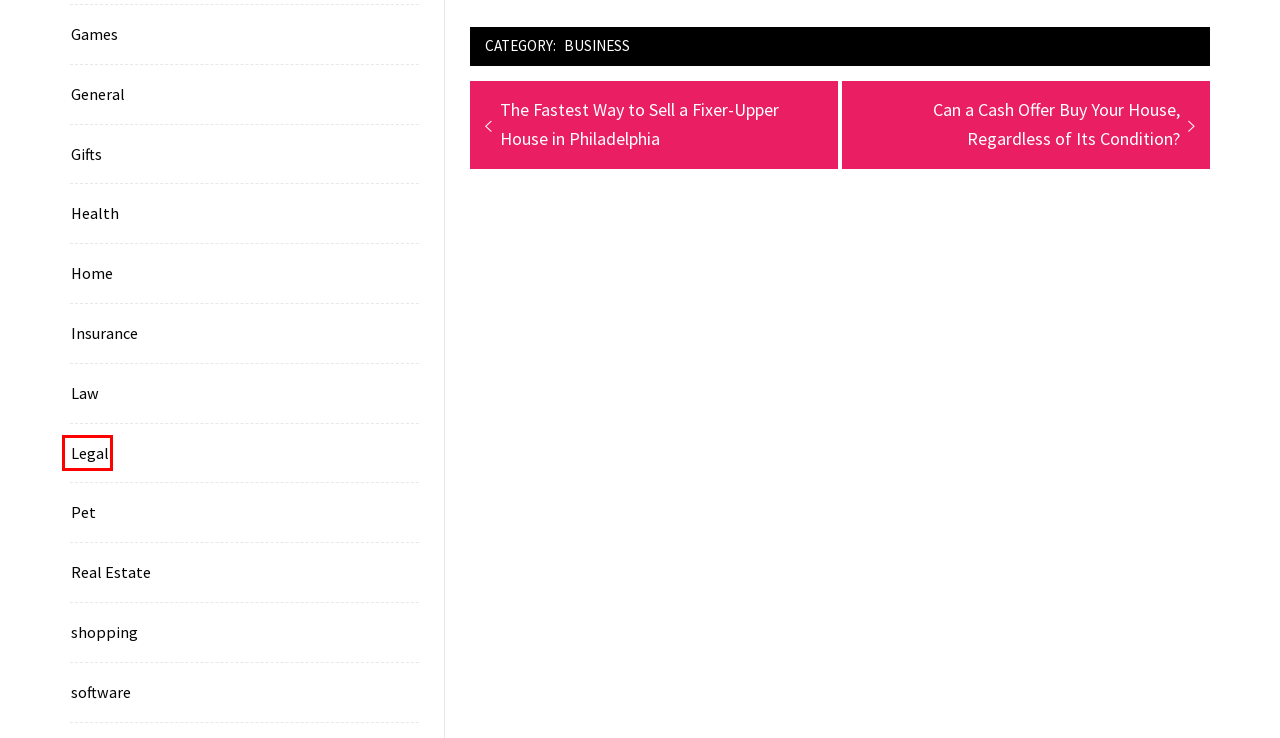Take a look at the provided webpage screenshot featuring a red bounding box around an element. Select the most appropriate webpage description for the page that loads after clicking on the element inside the red bounding box. Here are the candidates:
A. The Fastest Way to Sell a Fixer-Upper House in Philadelphia - Wope Framework
B. Can a Cash Offer Buy Your House, Regardless of Its Condition? - Wope Framework
C. Legal Archives - Wope Framework
D. Home Archives - Wope Framework
E. Health Archives - Wope Framework
F. Real Estate Archives - Wope Framework
G. General Archives - Wope Framework
H. Pet Archives - Wope Framework

C